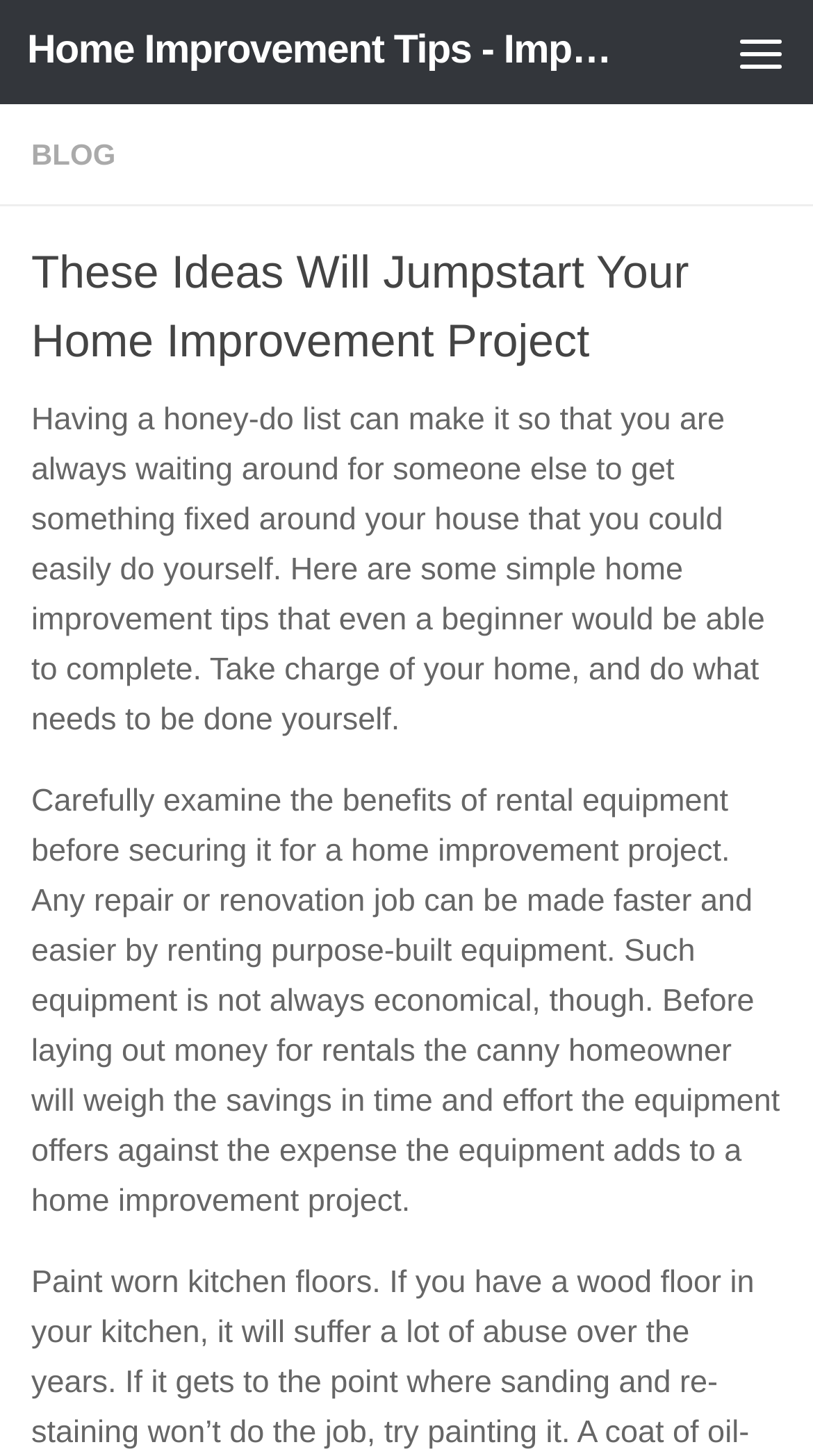What is the main heading displayed on the webpage? Please provide the text.

These Ideas Will Jumpstart Your Home Improvement Project